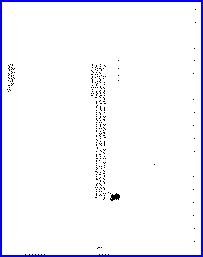Please give a succinct answer using a single word or phrase:
What is the context of the discussion?

Defense implications